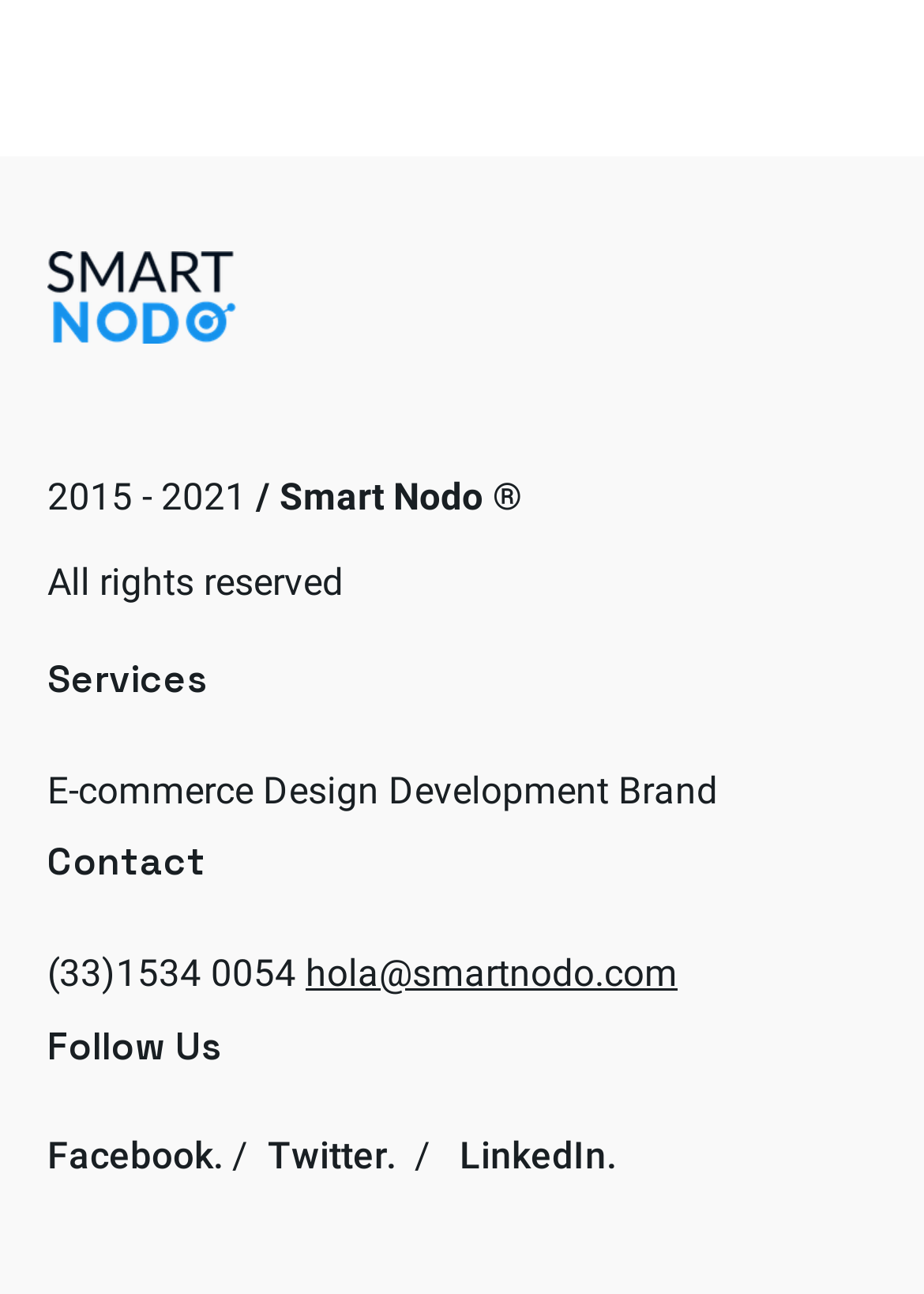Determine the bounding box coordinates of the region to click in order to accomplish the following instruction: "Send an email to hola@smartnodo.com". Provide the coordinates as four float numbers between 0 and 1, specifically [left, top, right, bottom].

[0.331, 0.734, 0.733, 0.769]